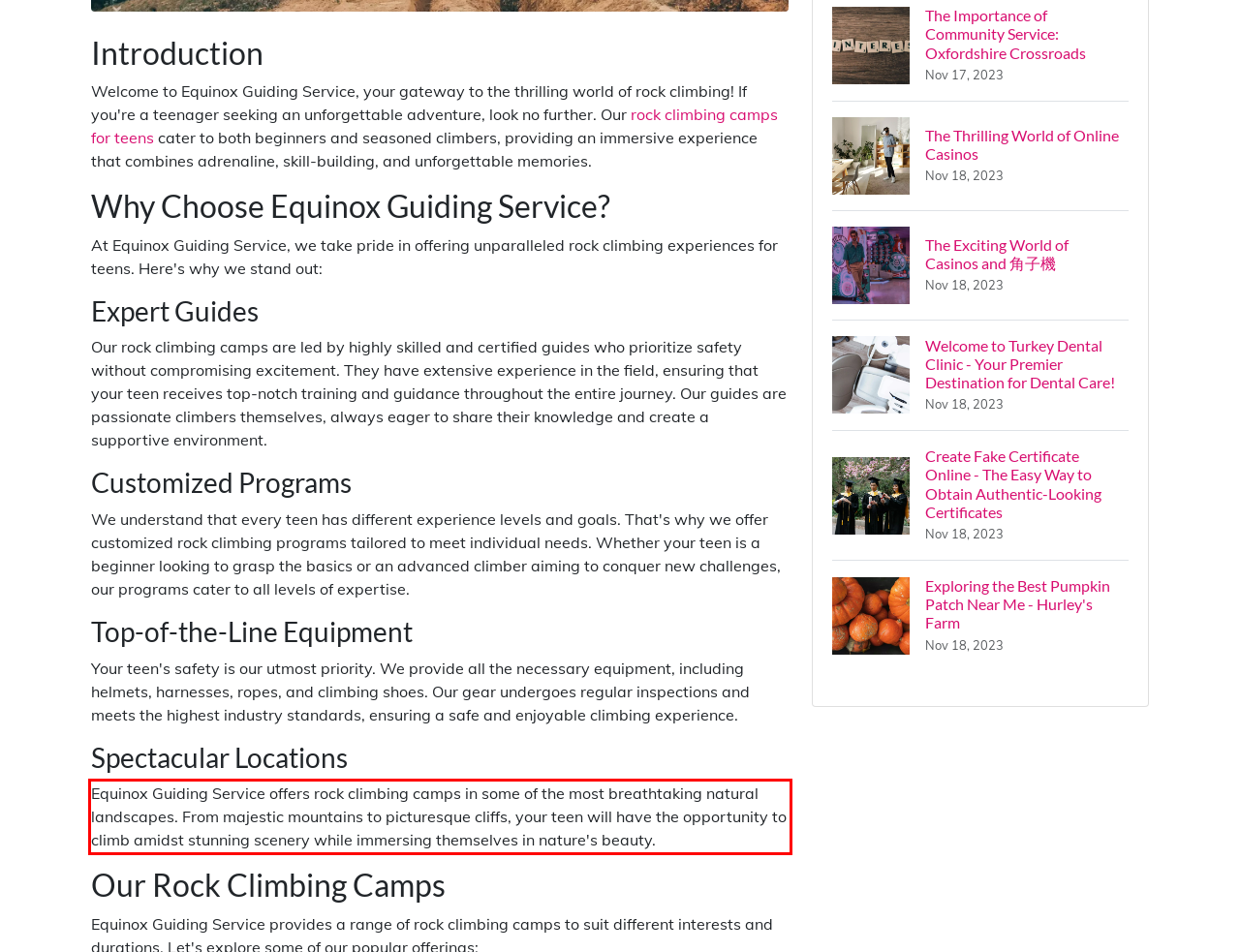Within the screenshot of the webpage, there is a red rectangle. Please recognize and generate the text content inside this red bounding box.

Equinox Guiding Service offers rock climbing camps in some of the most breathtaking natural landscapes. From majestic mountains to picturesque cliffs, your teen will have the opportunity to climb amidst stunning scenery while immersing themselves in nature's beauty.